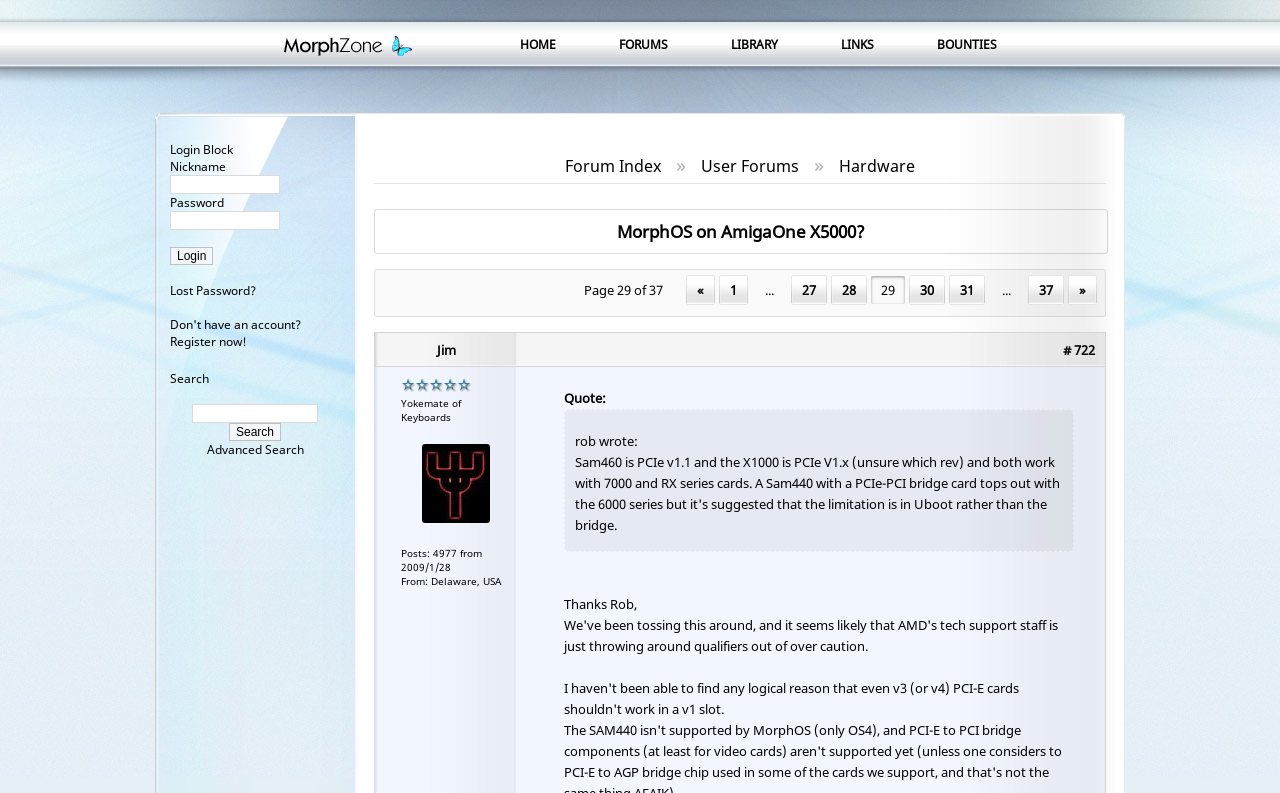Please give the bounding box coordinates of the area that should be clicked to fulfill the following instruction: "Search for something". The coordinates should be in the format of four float numbers from 0 to 1, i.e., [left, top, right, bottom].

[0.15, 0.509, 0.248, 0.533]